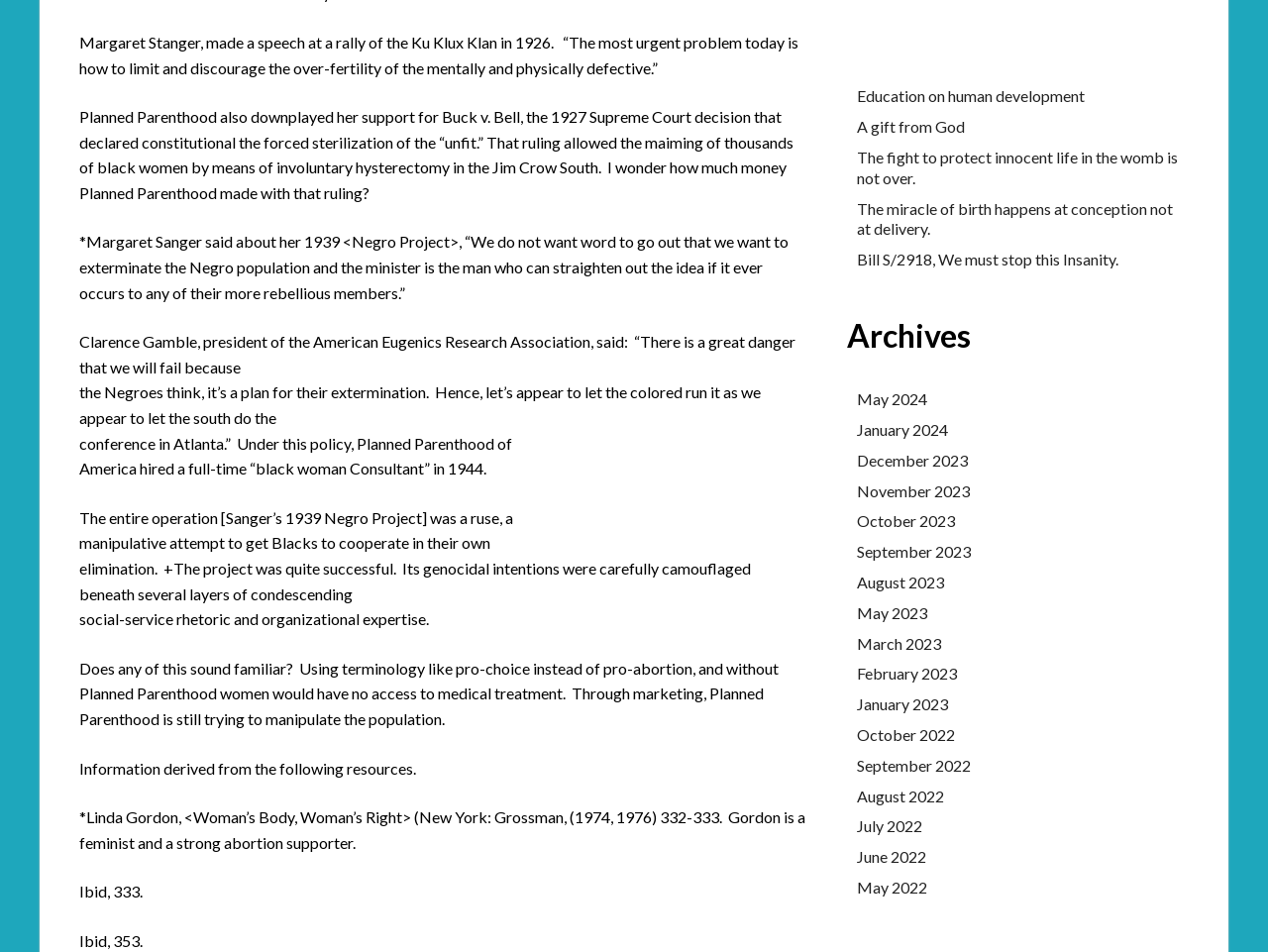Please determine the bounding box coordinates of the area that needs to be clicked to complete this task: 'Go to the 'CASINO' page'. The coordinates must be four float numbers between 0 and 1, formatted as [left, top, right, bottom].

None